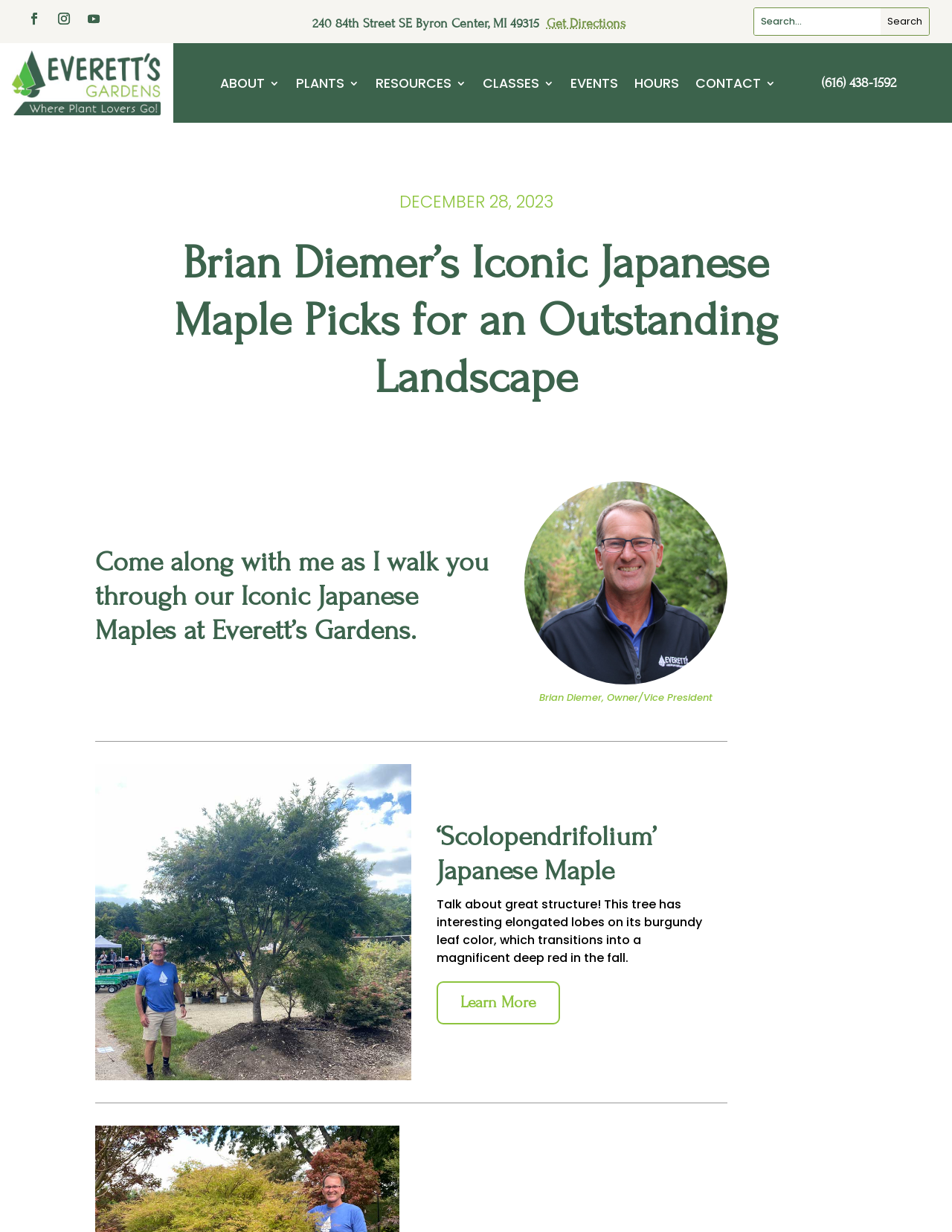Using the information in the image, could you please answer the following question in detail:
What is the name of the Japanese Maple tree?

I found the name of the Japanese Maple tree by looking at the heading element with the bounding box coordinates [0.459, 0.666, 0.737, 0.727], which contains the name of the tree.